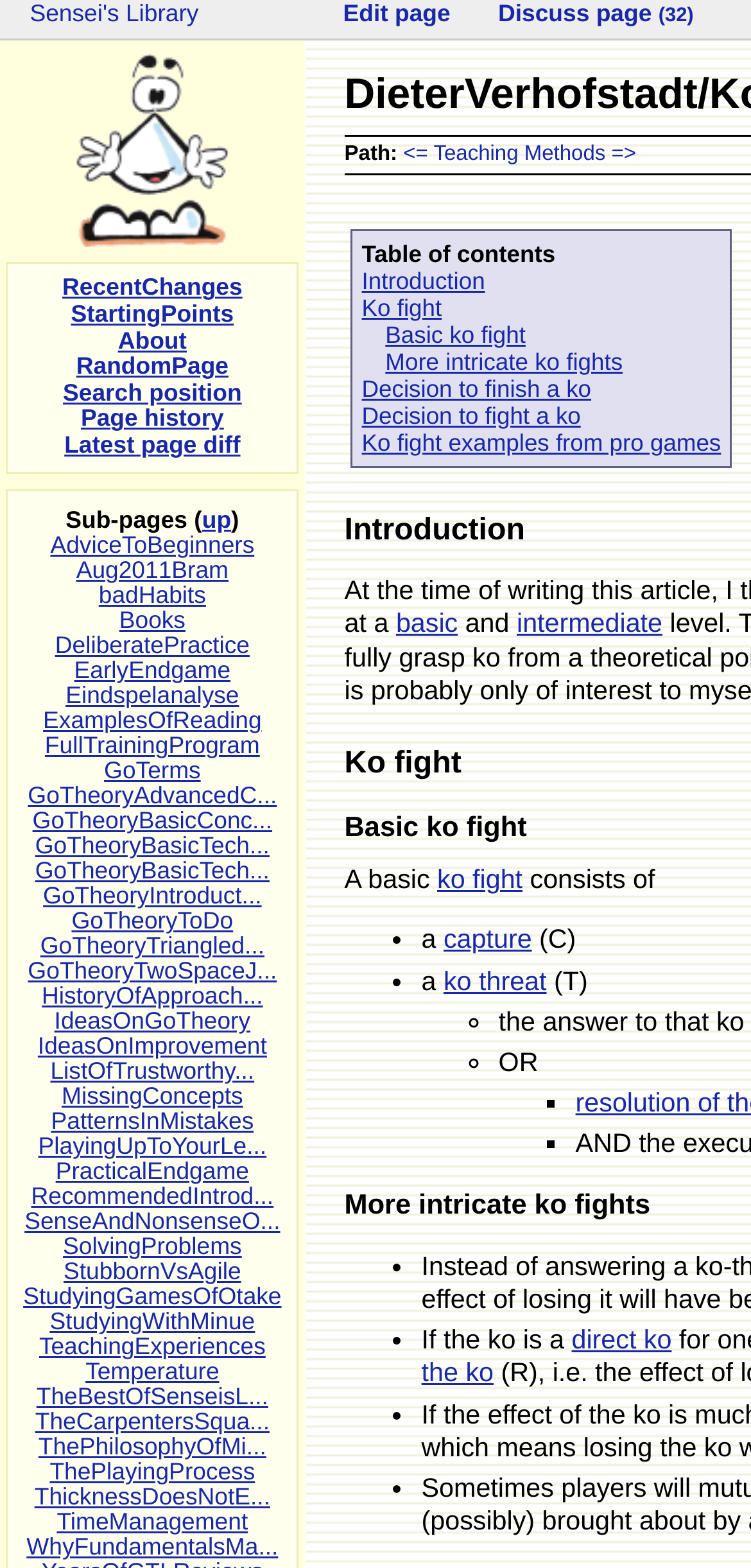Pinpoint the bounding box coordinates of the element to be clicked to execute the instruction: "Follow the 'AdviceToBeginners' link".

[0.067, 0.339, 0.339, 0.356]